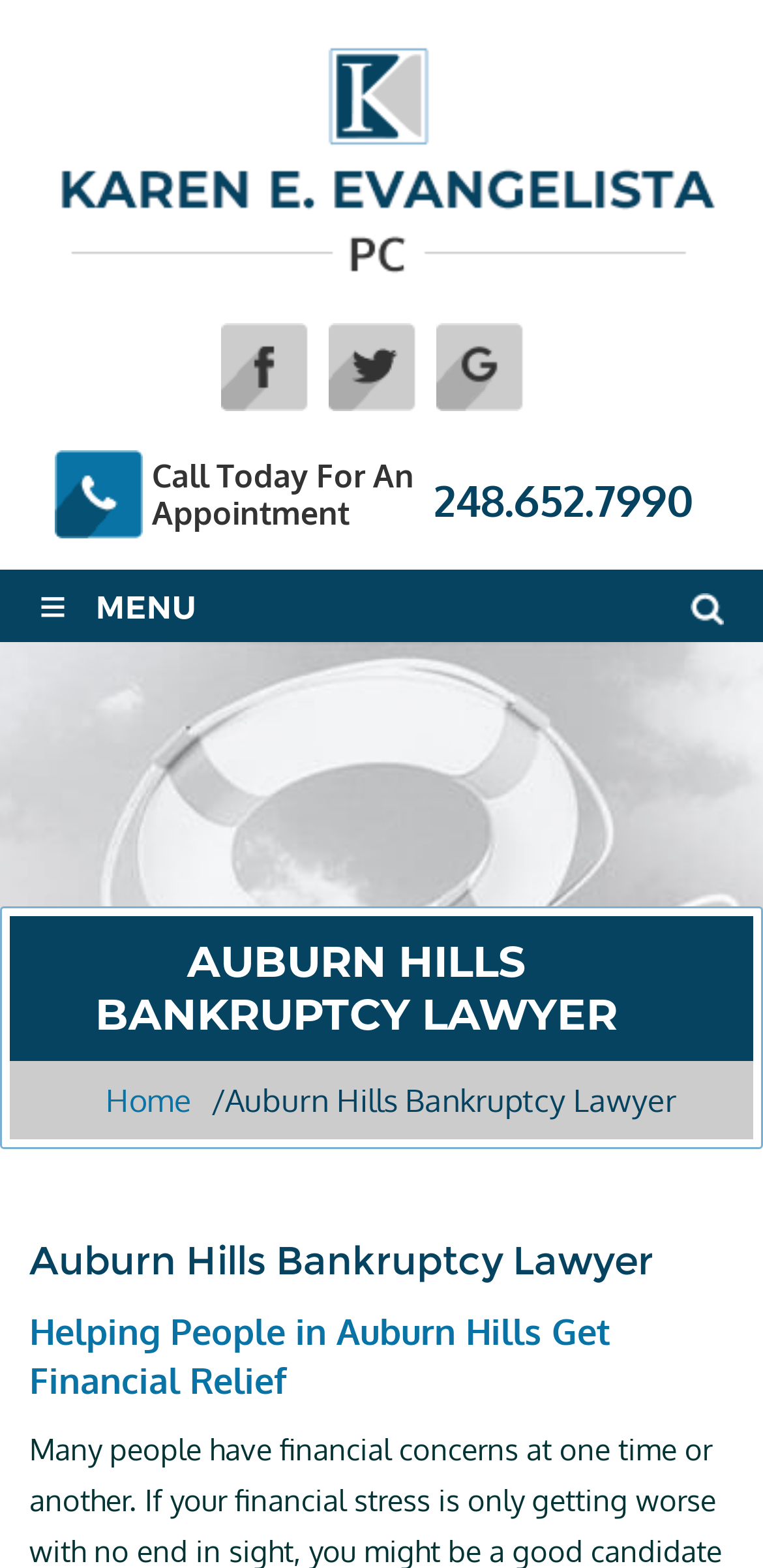Provide the bounding box coordinates for the UI element described in this sentence: "Home". The coordinates should be four float values between 0 and 1, i.e., [left, top, right, bottom].

[0.113, 0.689, 0.277, 0.714]